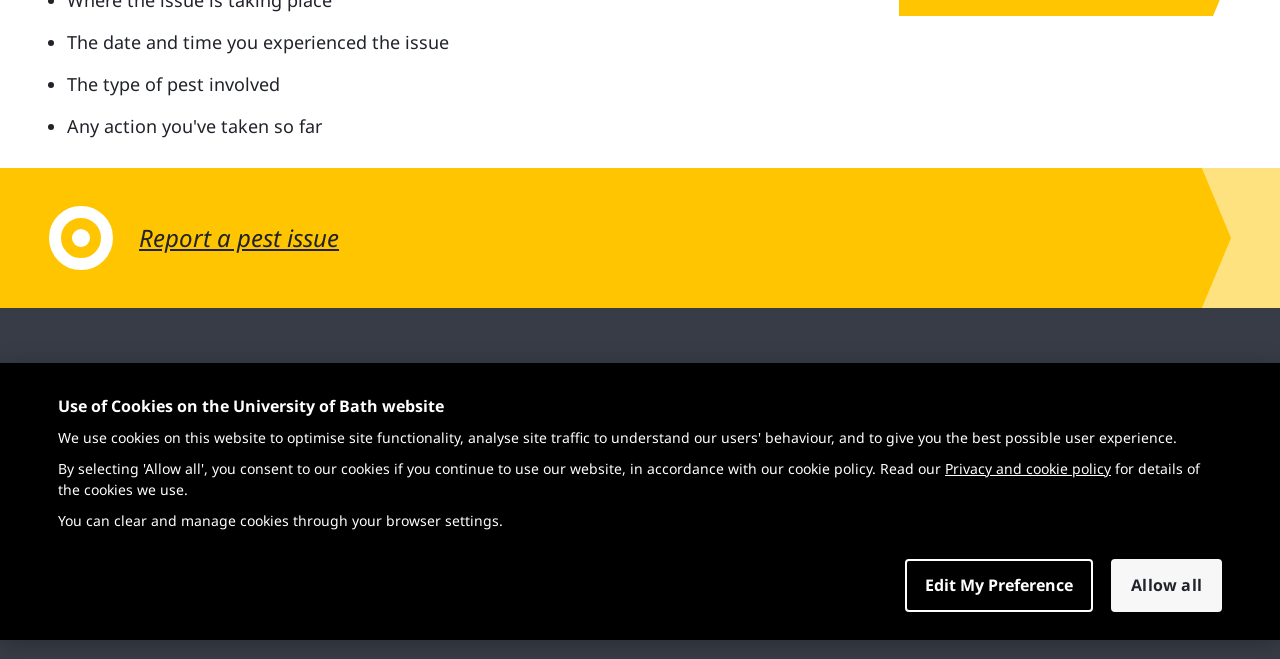Given the element description "Transparency information" in the screenshot, predict the bounding box coordinates of that UI element.

[0.038, 0.837, 0.187, 0.867]